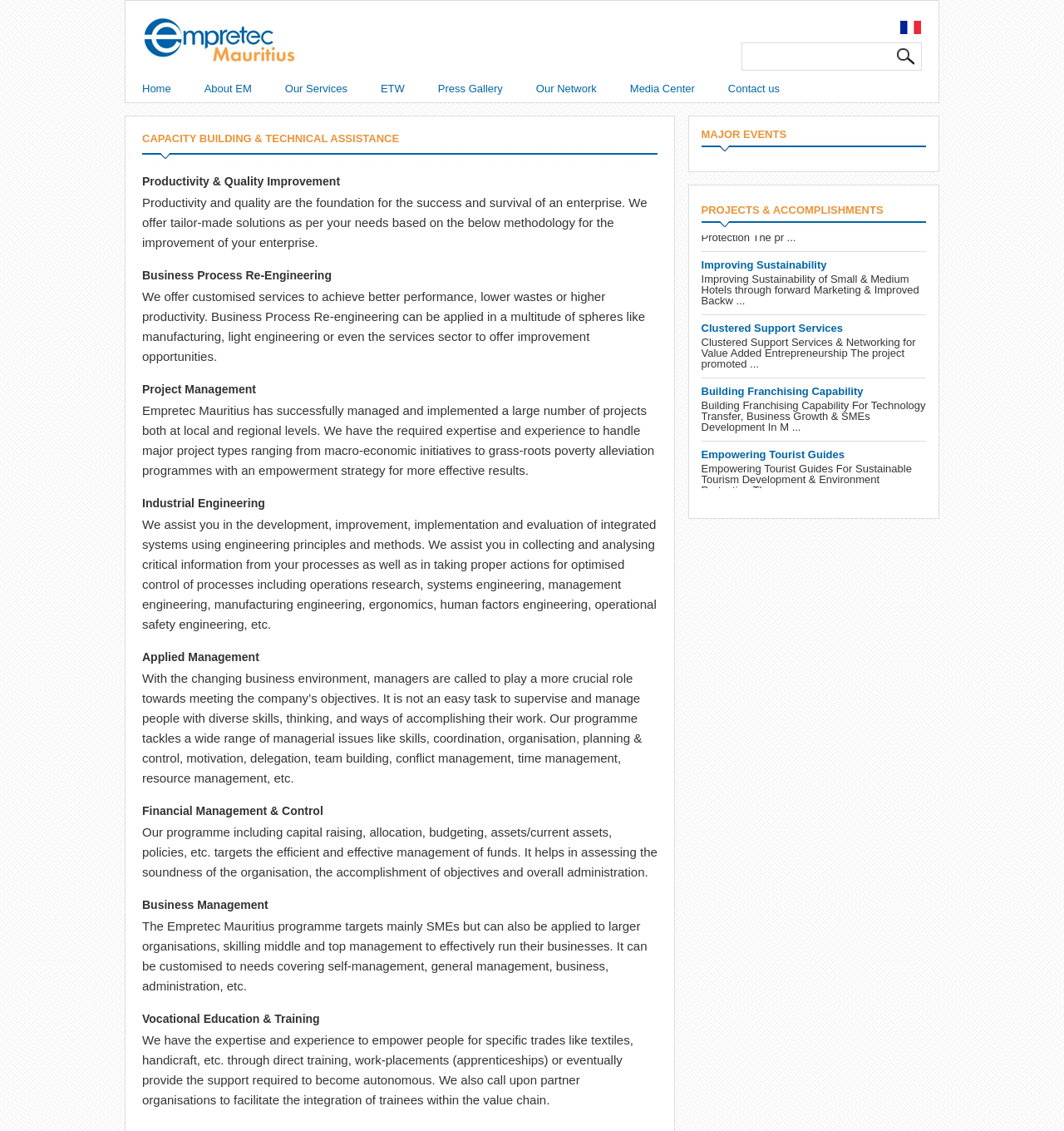Identify the bounding box coordinates of the region I need to click to complete this instruction: "Go to the 'Mars Desert Research Station' webpage".

None